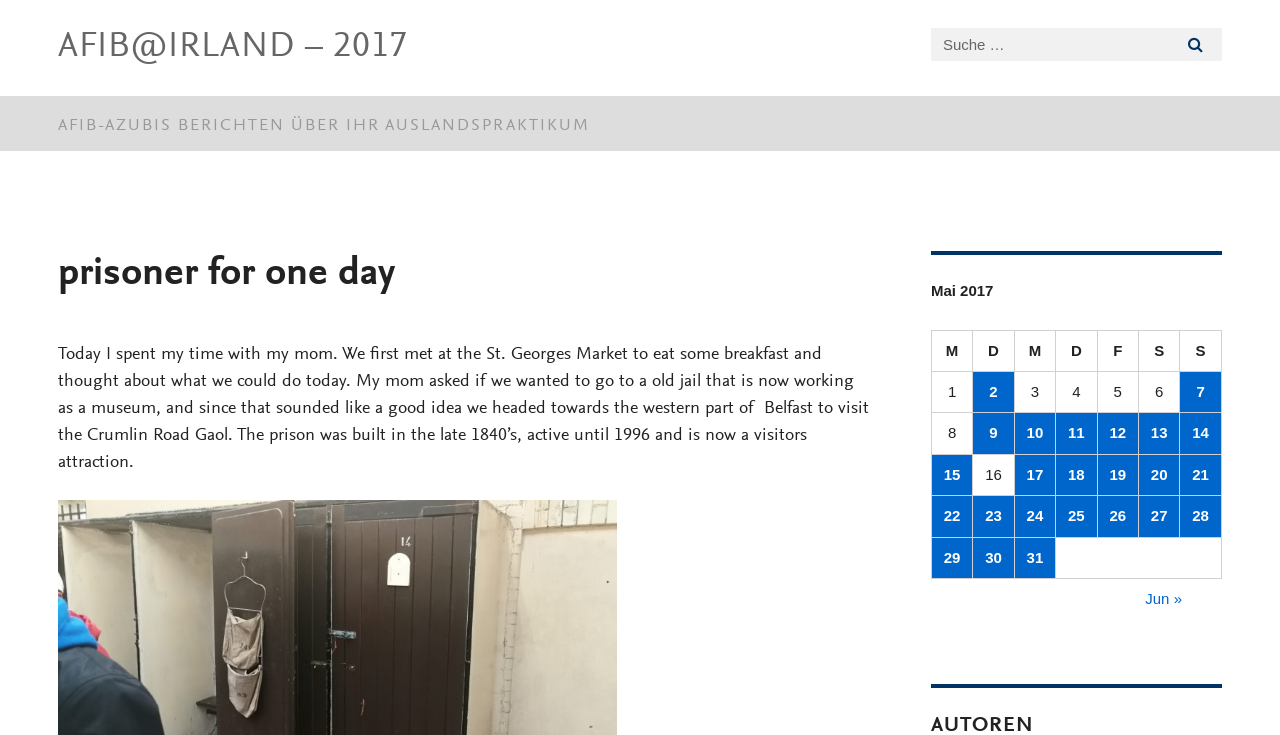Locate the bounding box coordinates of the segment that needs to be clicked to meet this instruction: "read the article 'prisoner for one day'".

[0.045, 0.341, 0.682, 0.408]